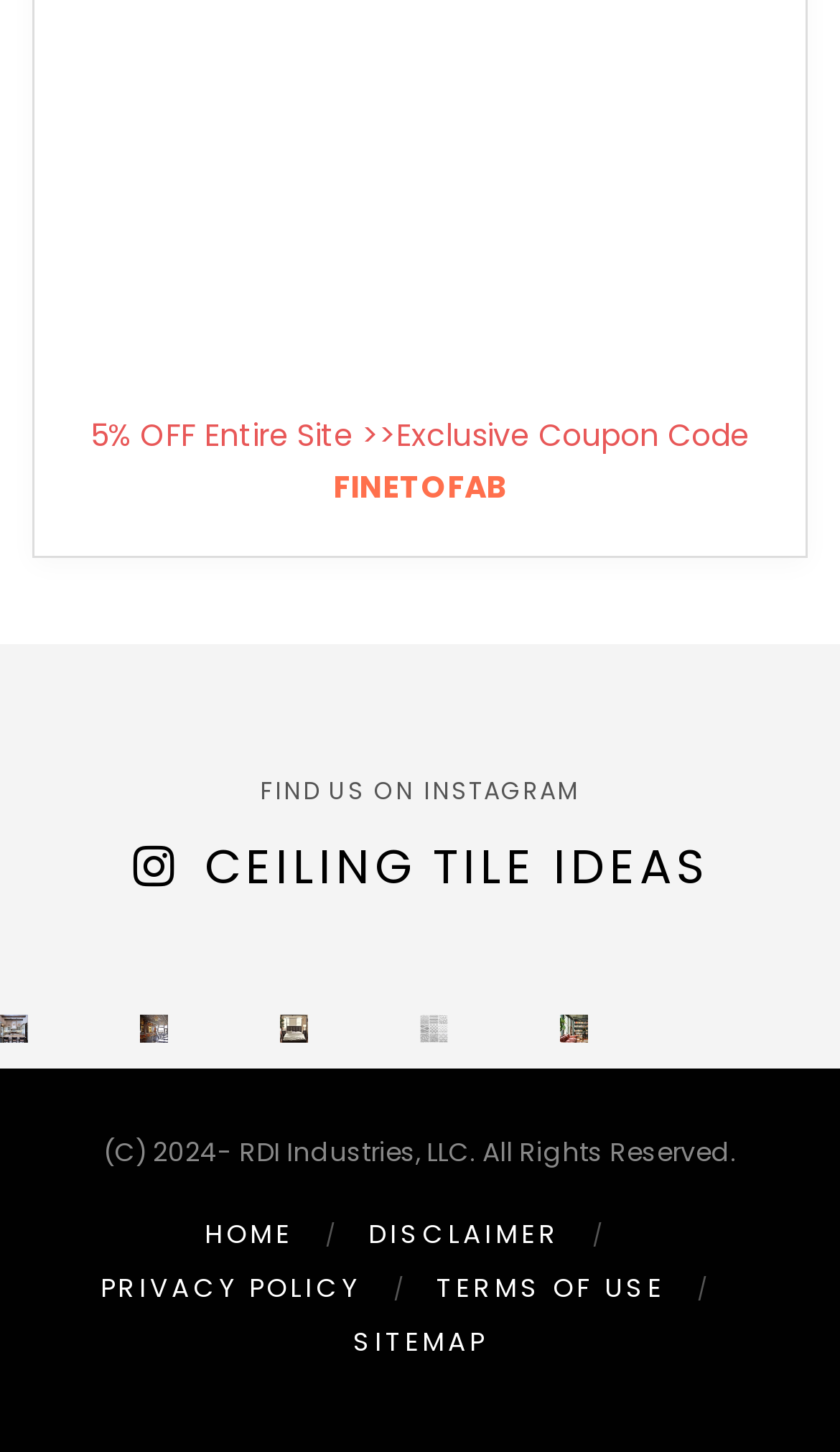Please locate the bounding box coordinates for the element that should be clicked to achieve the following instruction: "Go to the home page". Ensure the coordinates are given as four float numbers between 0 and 1, i.e., [left, top, right, bottom].

[0.244, 0.837, 0.349, 0.863]